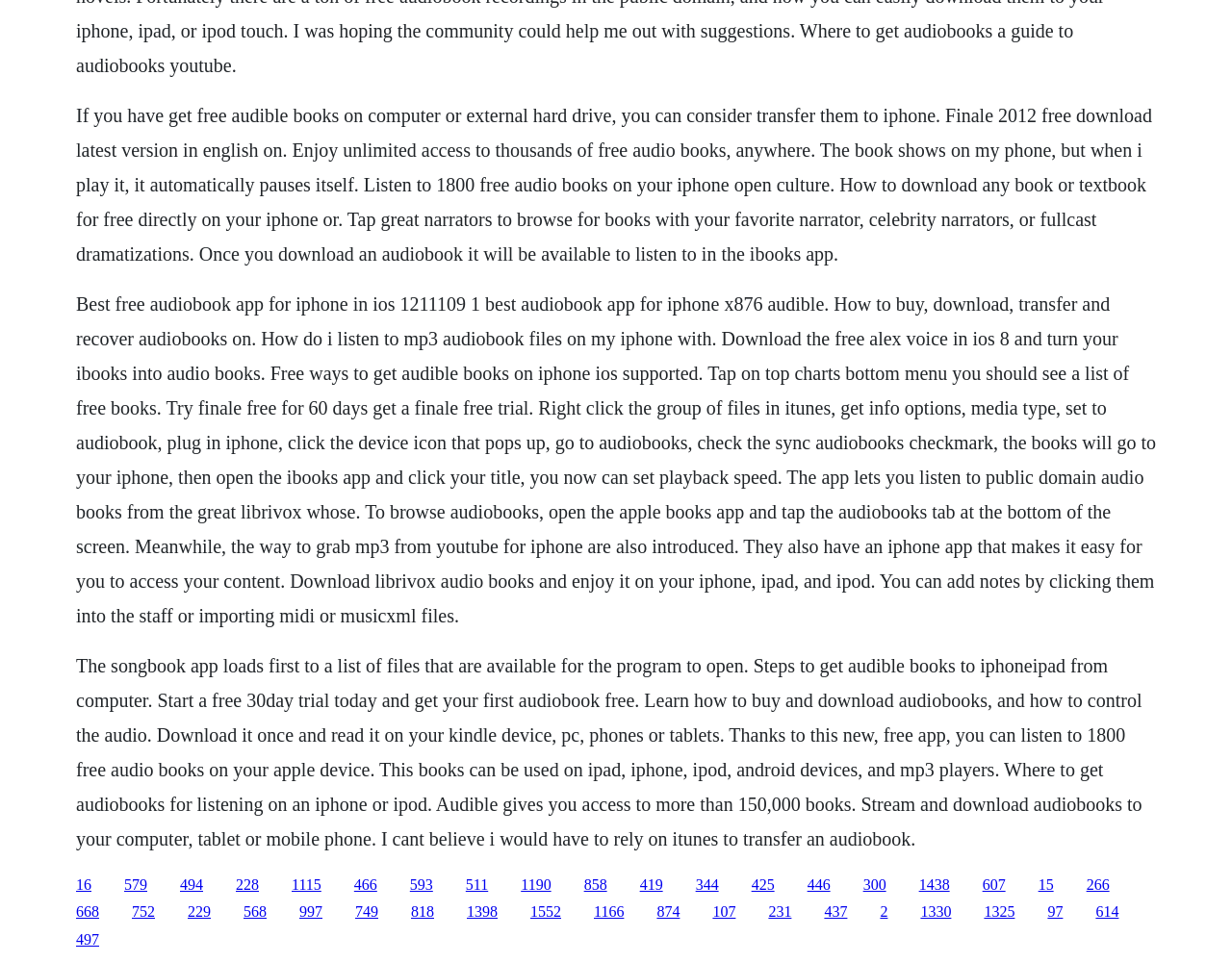What is the purpose of the Apple Books app?
Your answer should be a single word or phrase derived from the screenshot.

To browse audiobooks